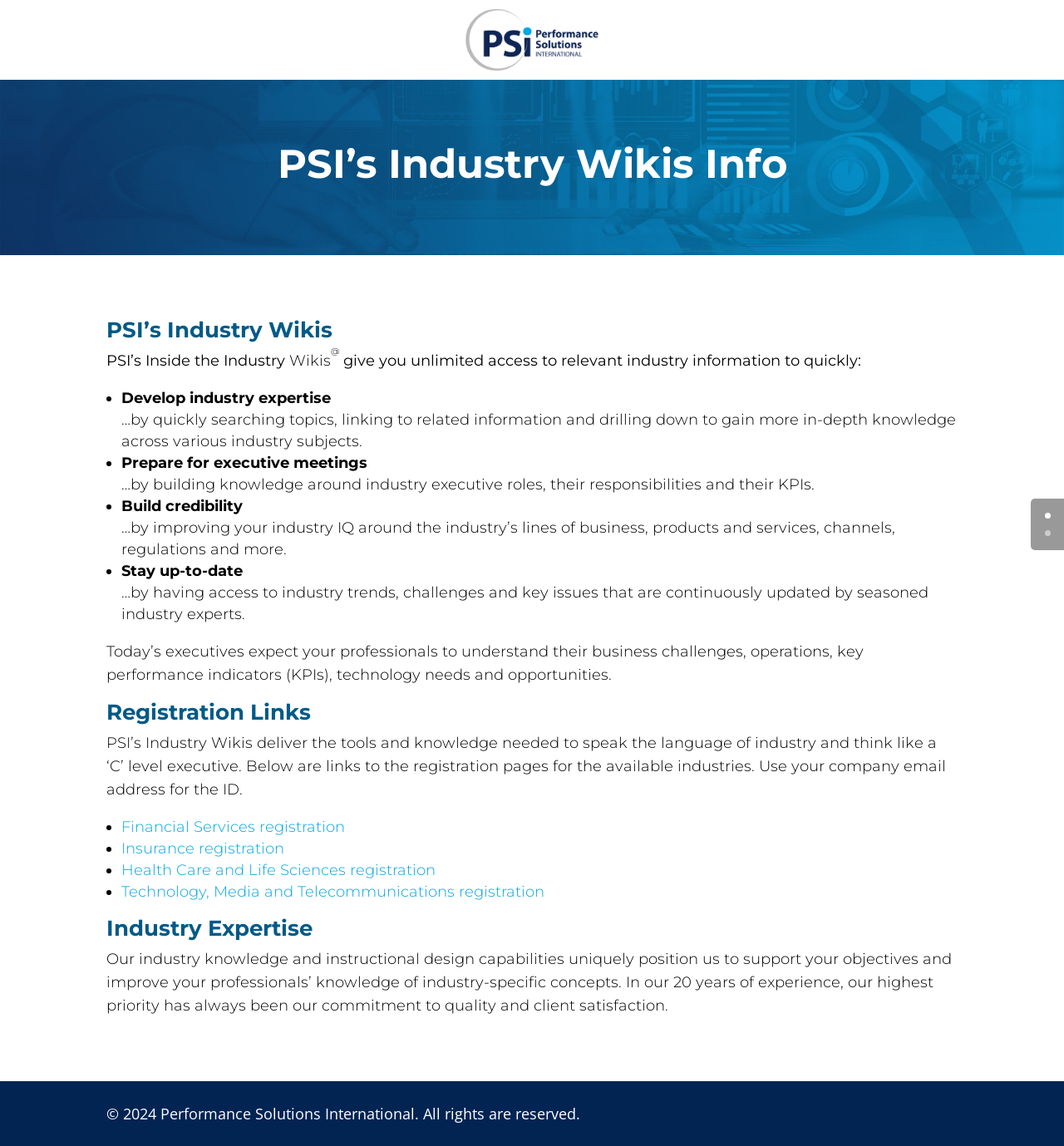Generate a detailed explanation of the webpage's features and information.

The webpage is about PSI's Industry Wikis Info, a platform that provides industry information and expertise. At the top of the page, there is a logo image. Below the logo, there is a main article section that occupies most of the page. 

The article section is divided into several sections. The first section has a heading "PSI's Industry Wikis Info" and a subheading "PSI's Industry Wikis". Below the subheading, there is a paragraph of text that explains the benefits of using PSI's Industry Wikis, including gaining industry expertise, preparing for executive meetings, building credibility, and staying up-to-date with industry trends.

The next section has a list of bullet points, each describing a specific benefit of using PSI's Industry Wikis. The list items are "Develop industry expertise", "Prepare for executive meetings", "Build credibility", and "Stay up-to-date". Each list item has a brief description of how PSI's Industry Wikis can help achieve that benefit.

Below the list, there is a paragraph of text that explains the importance of industry knowledge for executives. The text emphasizes that executives expect professionals to understand their business challenges, operations, and key performance indicators.

The next section has a heading "Registration Links" and provides links to registration pages for different industries, including Financial Services, Insurance, Health Care and Life Sciences, and Technology, Media and Telecommunications.

The final section has a heading "Industry Expertise" and describes PSI's commitment to quality and client satisfaction. The section also mentions PSI's 20 years of experience in providing industry knowledge and instructional design capabilities.

At the bottom of the page, there are links to page numbers "0" and "1", and a copyright notice that reads "© 2024 Performance Solutions International. All rights are reserved."